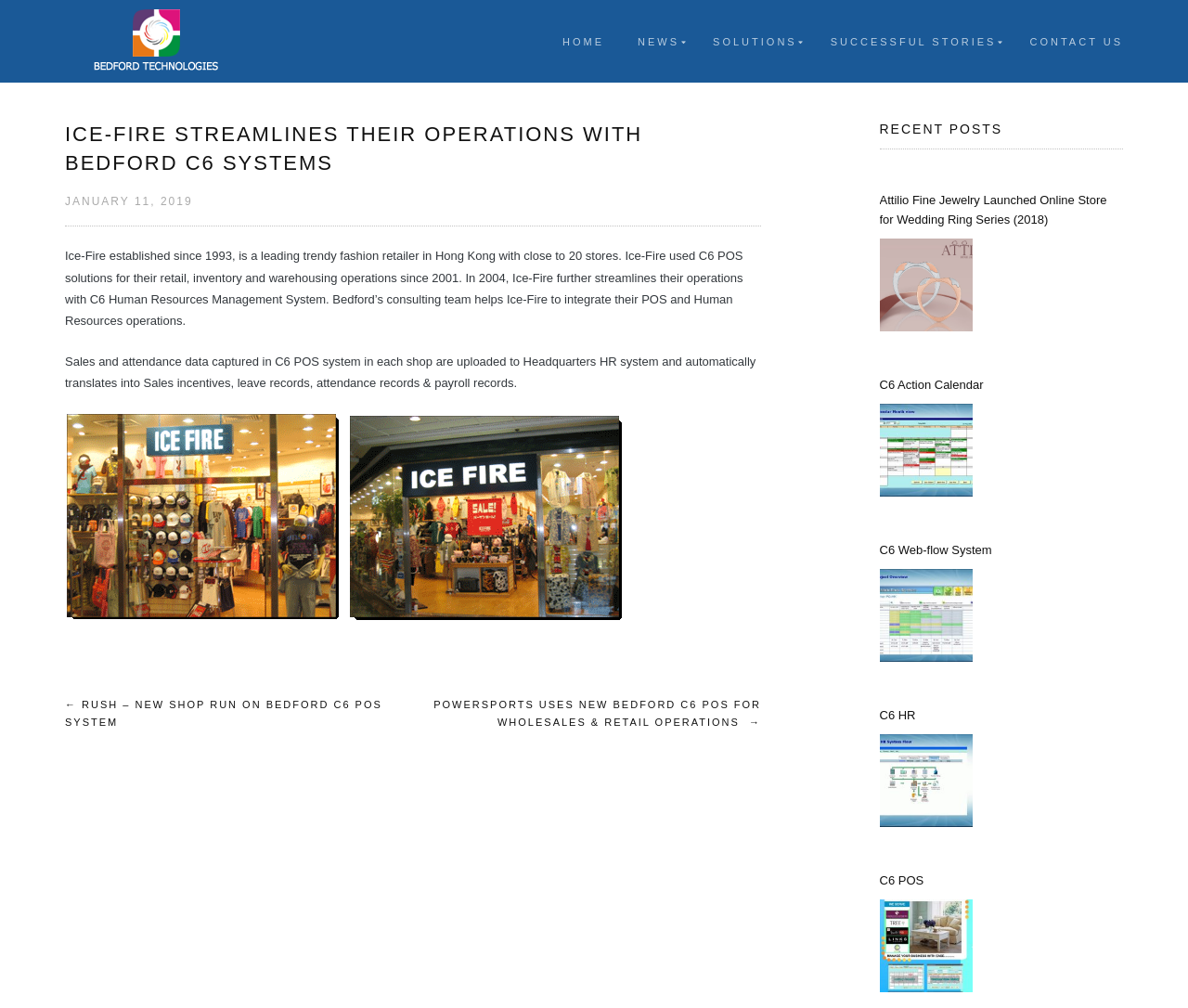Respond to the question below with a single word or phrase:
What is the name of the company that streamlines their operations?

Ice-Fire